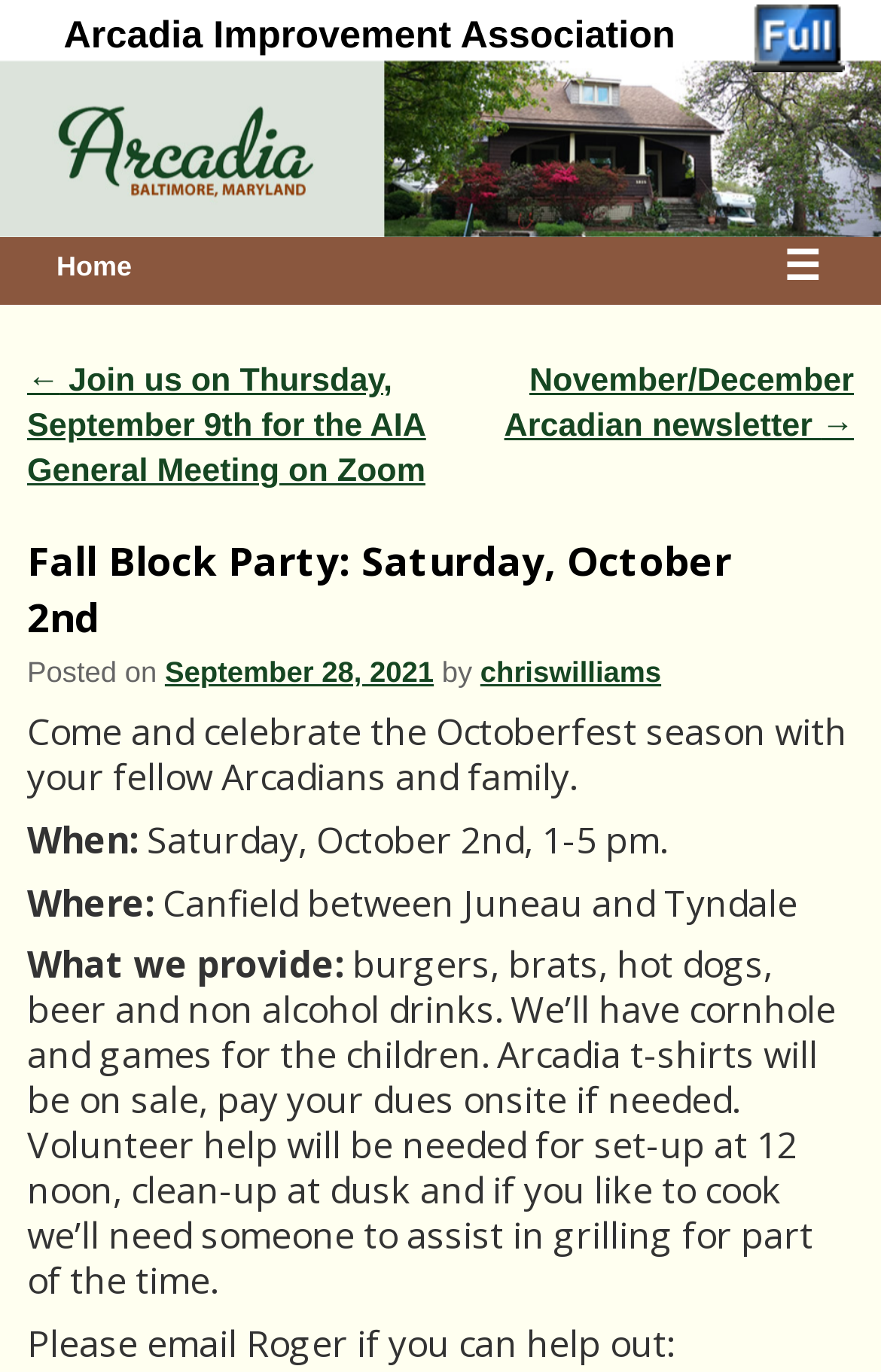Give an in-depth explanation of the webpage layout and content.

The webpage is about the Arcadia Improvement Association's Fall Block Party event, scheduled for Saturday, October 2nd. At the top of the page, there is a header section with five images, likely representing the association's logo or branding. Below the header, there is a navigation menu with links to "Home" and a hamburger menu icon.

The main content of the page is divided into two sections. The first section has a heading "Fall Block Party: Saturday, October 2nd" and provides details about the event. There is a brief introduction to the event, followed by specific information about the date, time, and location. The event will take place on Canfield between Juneau and Tyndale, and the association will provide food, drinks, and games for attendees.

The second section of the main content appears to be a blog post or article about the event. It has a heading "Post navigation" with links to previous and next posts. The article itself is divided into sections, with headings and paragraphs of text. The text describes the event in more detail, including the types of food and drinks that will be available, and the need for volunteer help with setup, cleanup, and grilling.

There is also a link to the association's general meeting on Zoom, which took place on Thursday, September 9th, and a link to the November/December Arcadian newsletter. At the bottom of the page, there are links to skip to primary and secondary content.